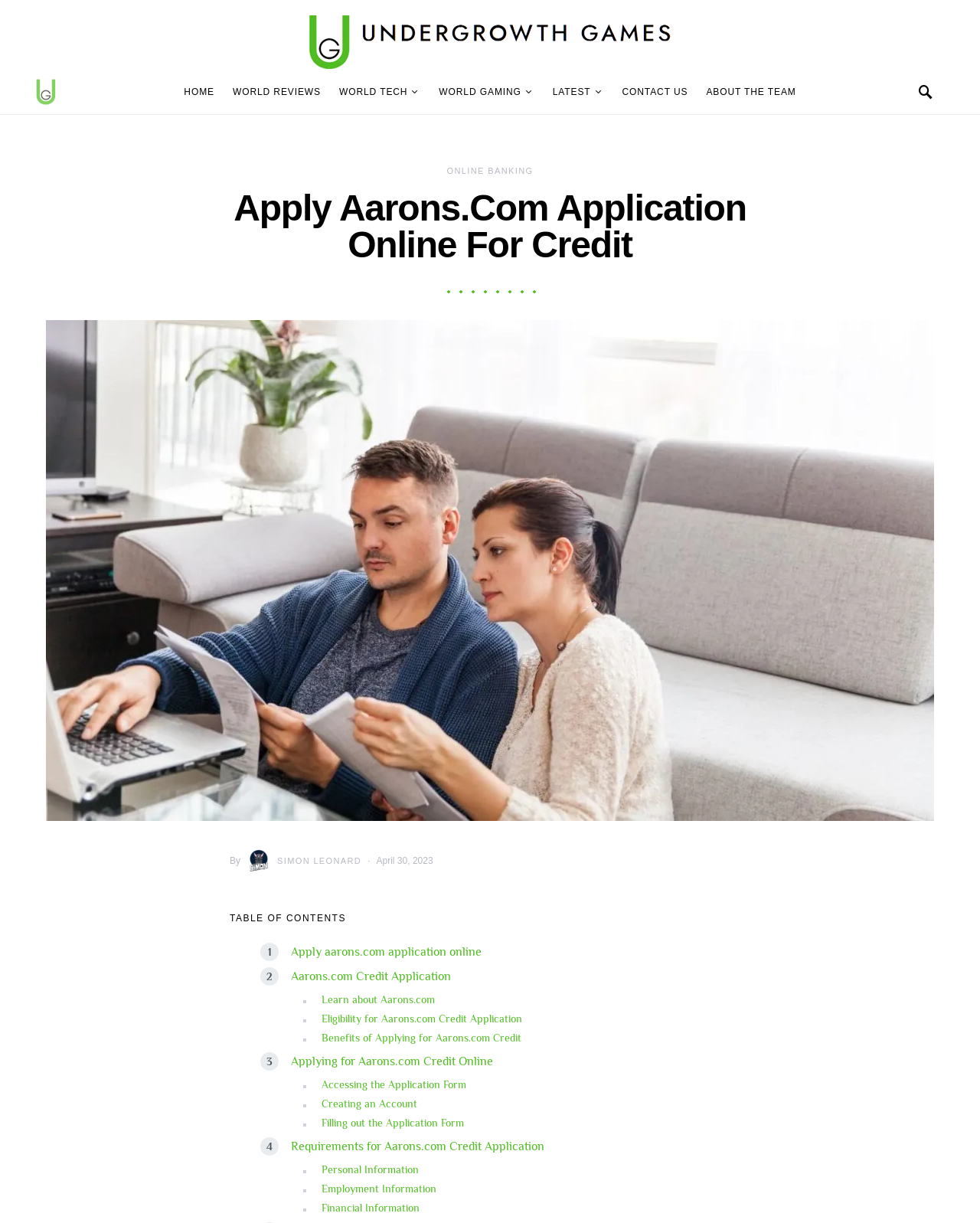Locate and generate the text content of the webpage's heading.

Apply Aarons.Com Application Online For Credit